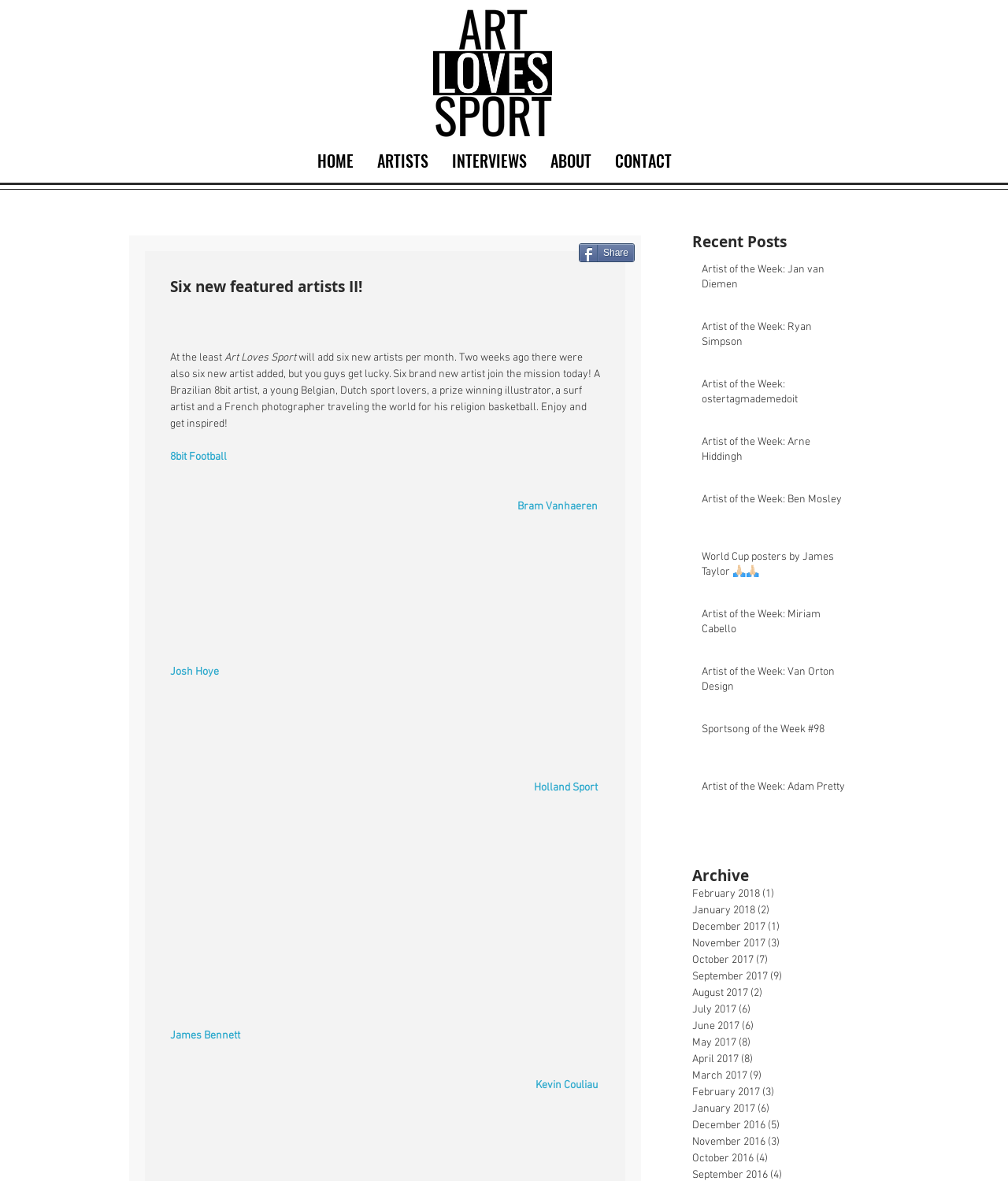What is the name of the first link in the navigation menu?
Answer with a single word or short phrase according to what you see in the image.

HOME